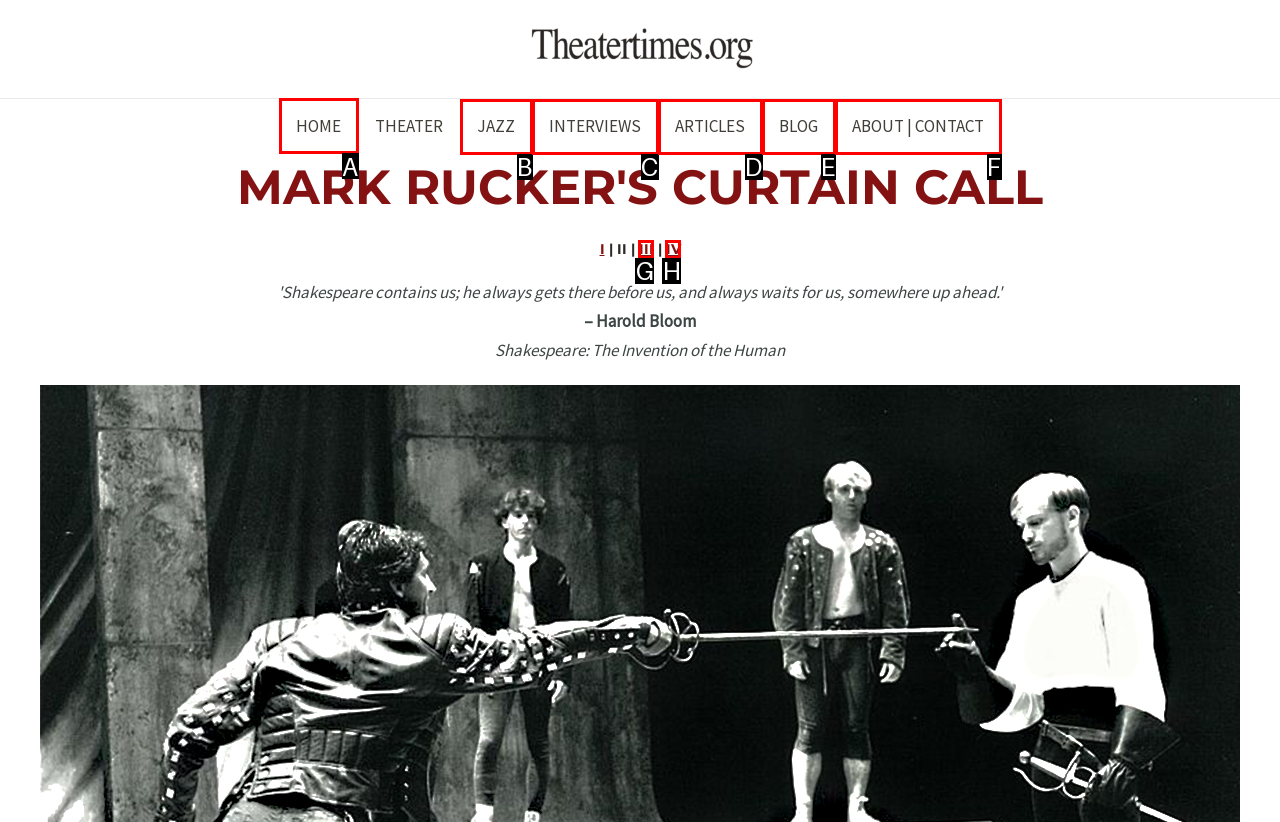Determine the appropriate lettered choice for the task: go to home page. Reply with the correct letter.

A